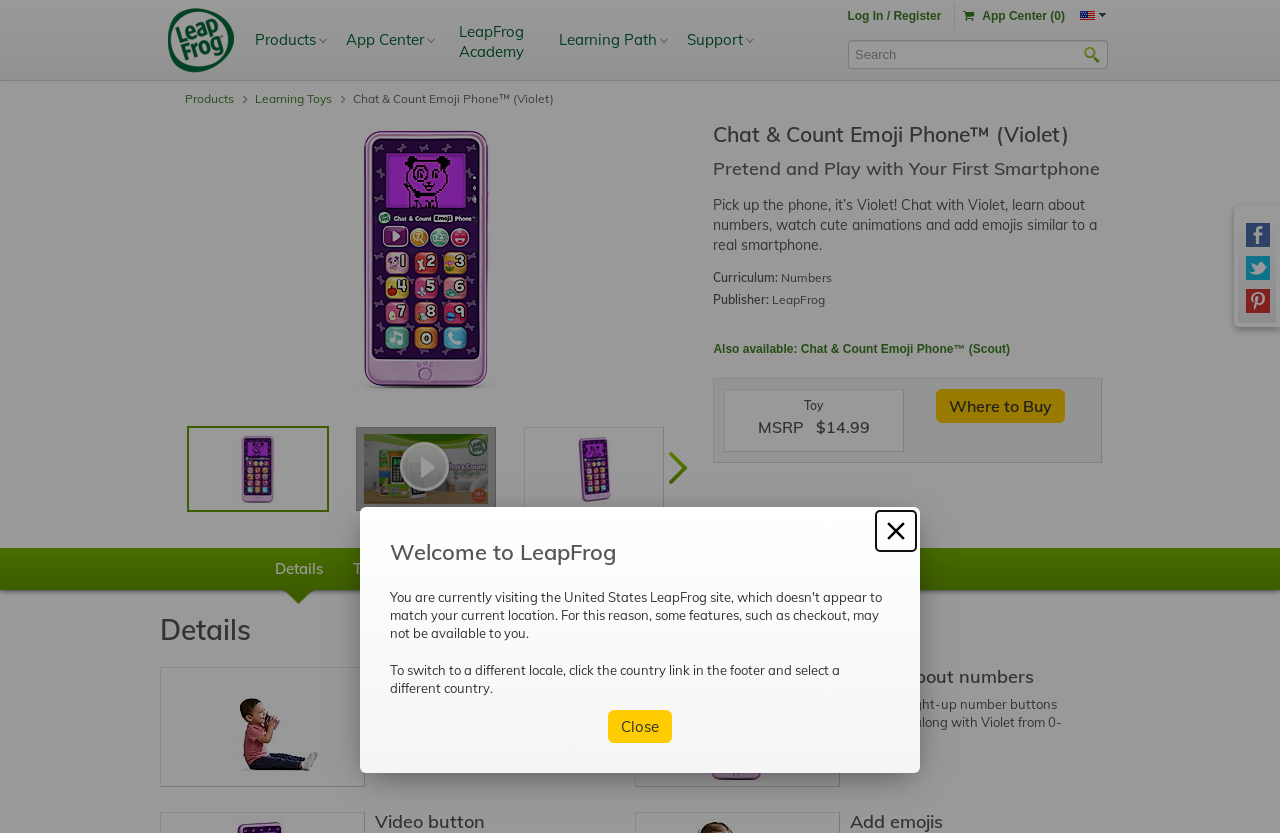What is the curriculum of the product?
Look at the screenshot and provide an in-depth answer.

I found the answer by looking at the static text that says 'Curriculum: Numbers'. This indicates that the product is focused on teaching numbers.